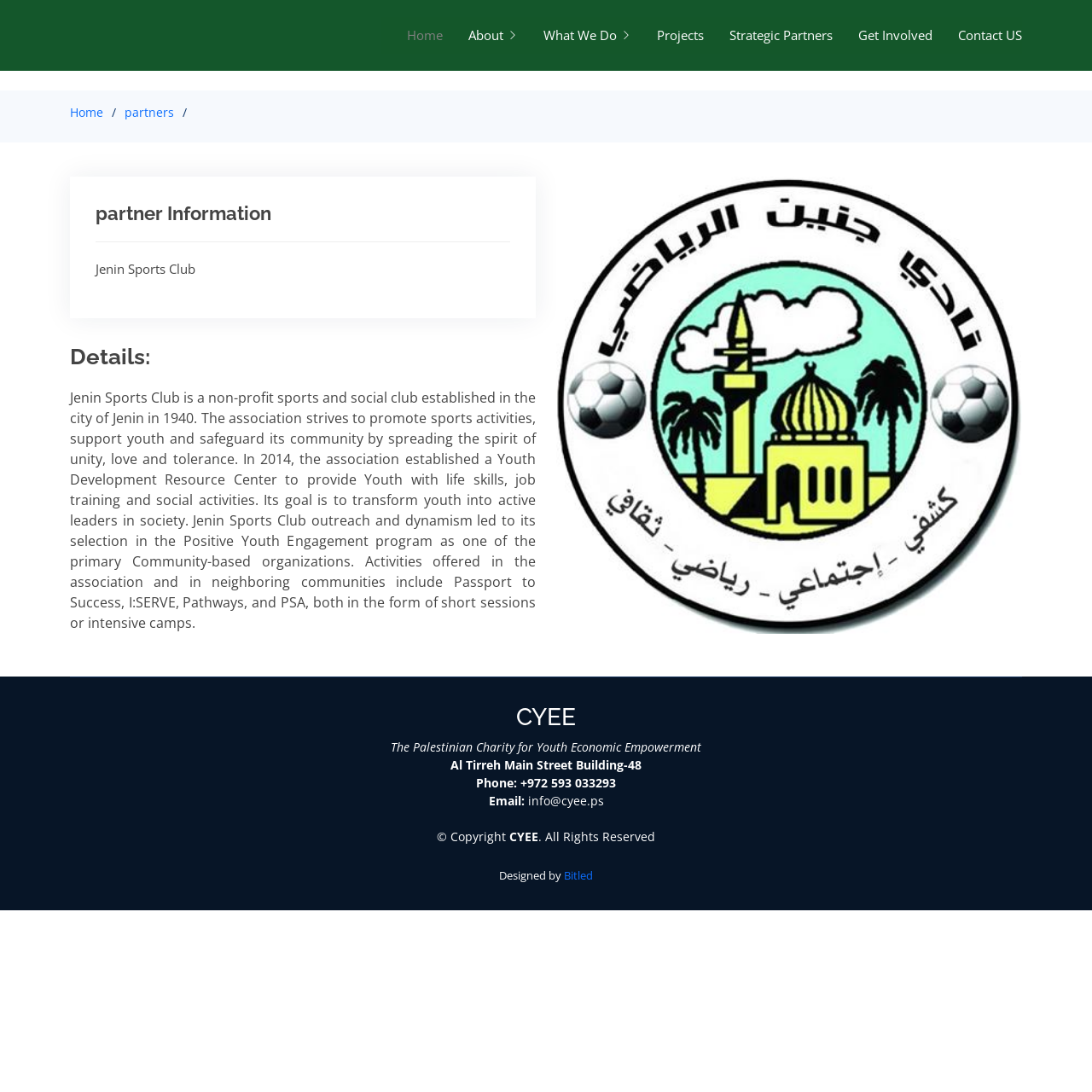What is the phone number of CYEE?
Respond to the question with a single word or phrase according to the image.

+972 593 033293